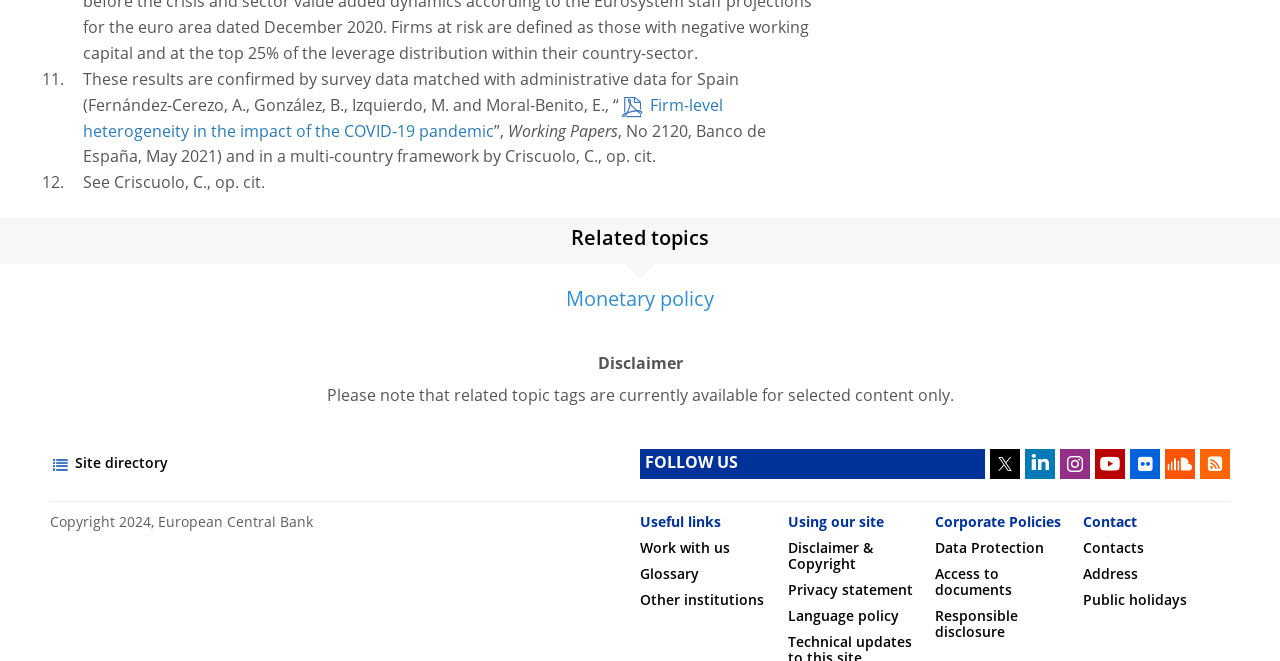Please find and report the bounding box coordinates of the element to click in order to perform the following action: "Follow the European Central Bank". The coordinates should be expressed as four float numbers between 0 and 1, in the format [left, top, right, bottom].

[0.773, 0.679, 0.797, 0.724]